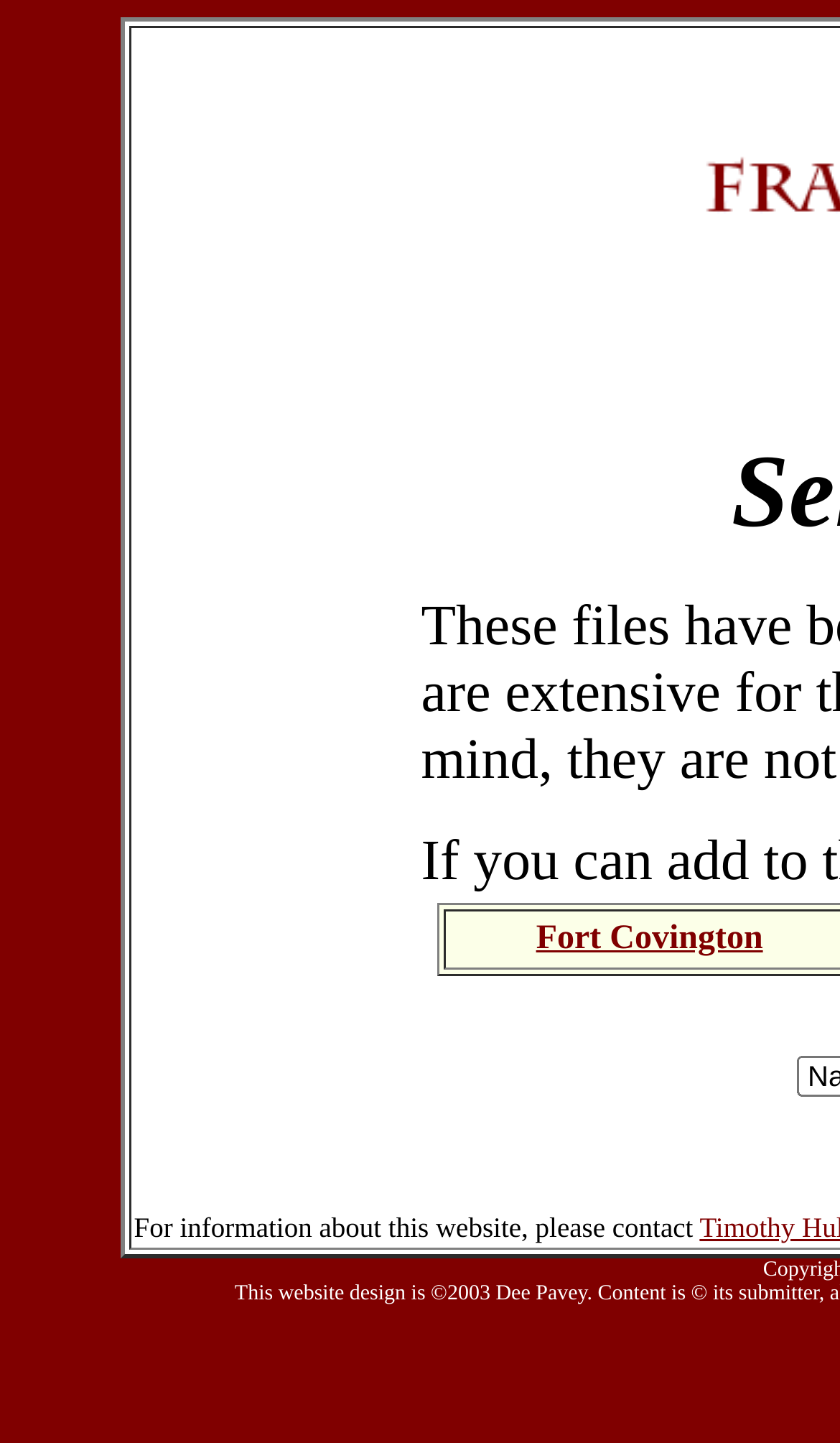Given the webpage screenshot and the description, determine the bounding box coordinates (top-left x, top-left y, bottom-right x, bottom-right y) that define the location of the UI element matching this description: Fort Covington

[0.638, 0.638, 0.908, 0.663]